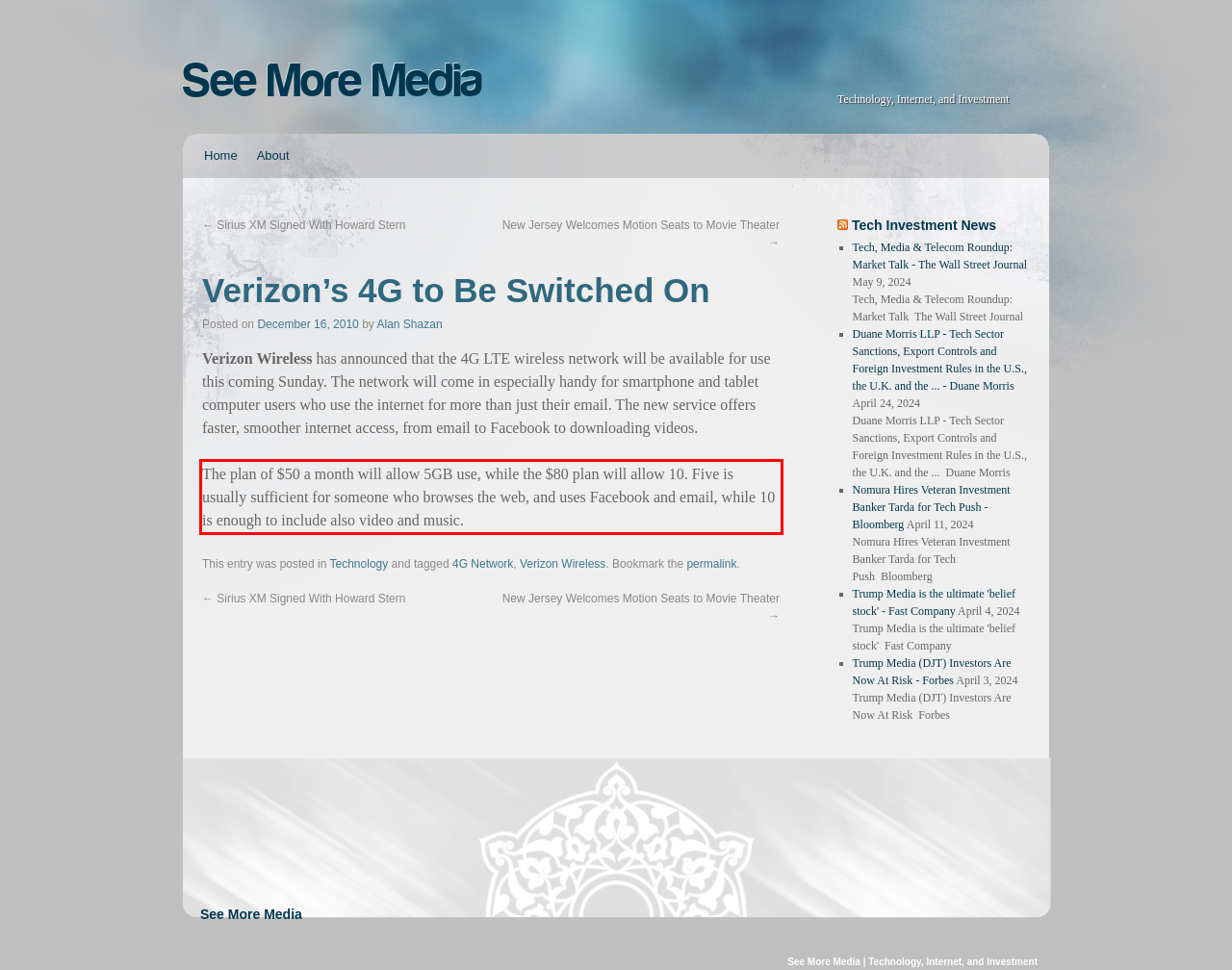With the given screenshot of a webpage, locate the red rectangle bounding box and extract the text content using OCR.

The plan of $50 a month will allow 5GB use, while the $80 plan will allow 10. Five is usually sufficient for someone who browses the web, and uses Facebook and email, while 10 is enough to include also video and music.